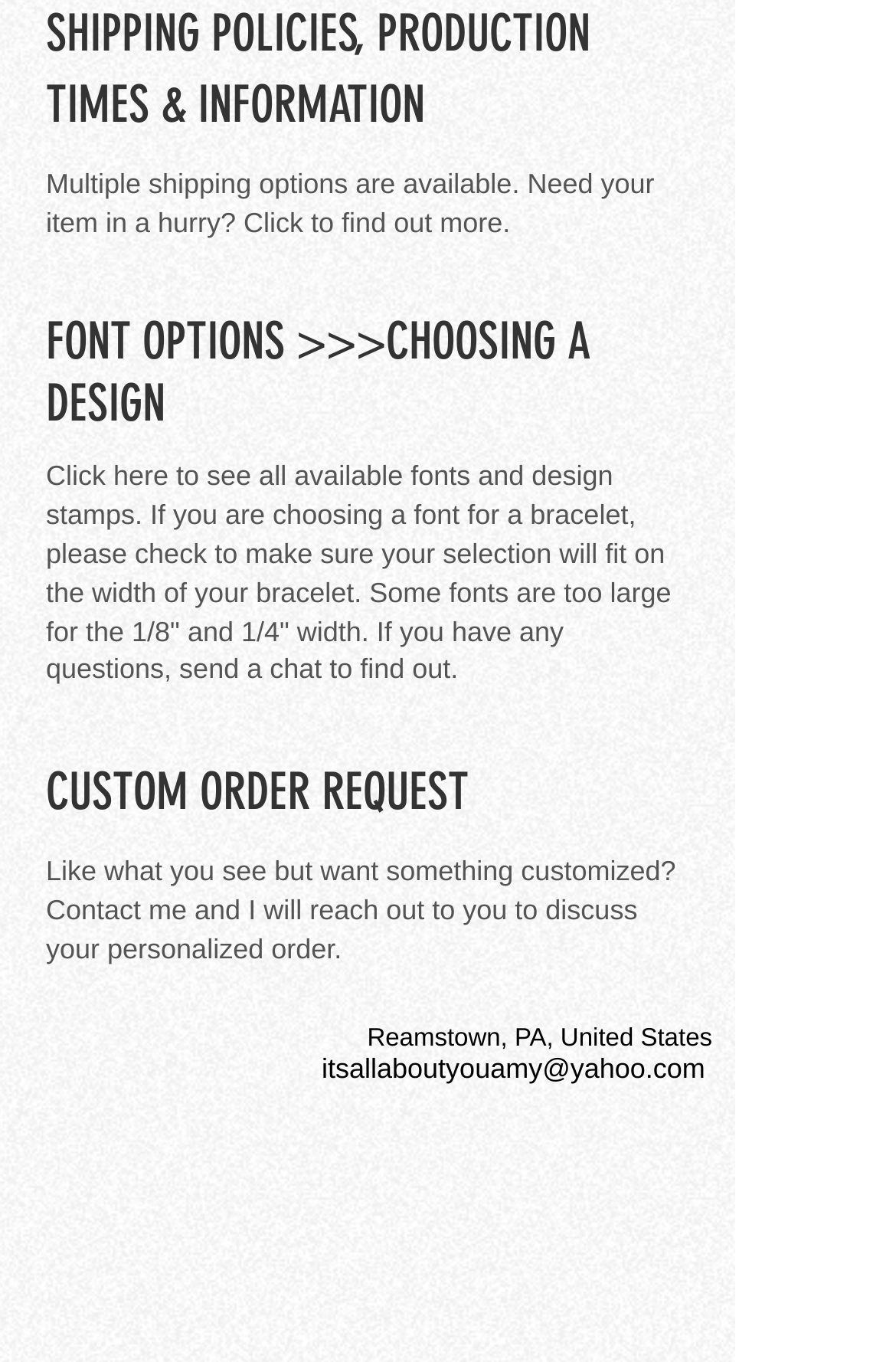Determine the bounding box coordinates for the region that must be clicked to execute the following instruction: "View archives for May 2024".

None